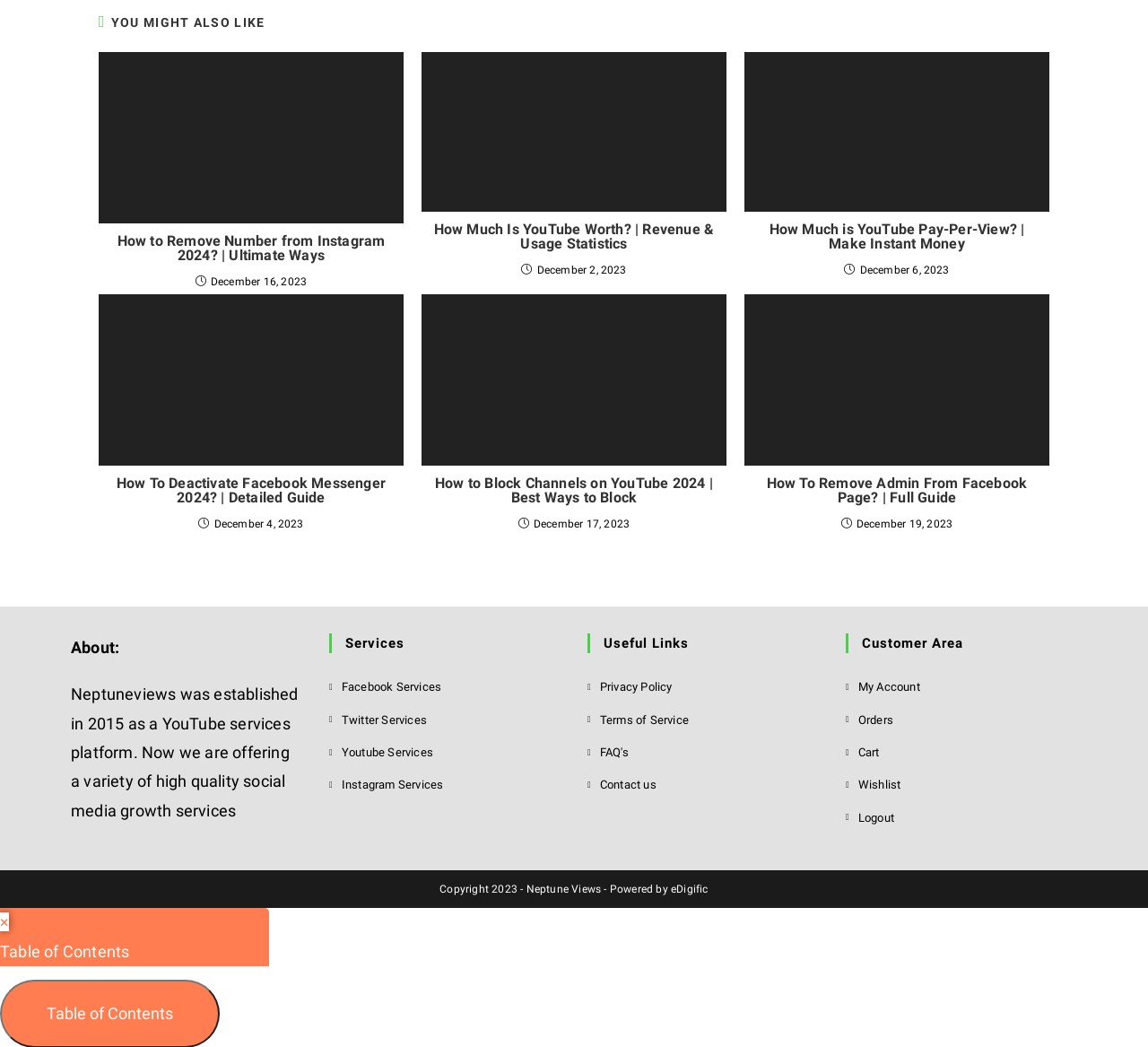What are the services offered by the website?
Please provide a full and detailed response to the question.

The services offered by the website can be found in the 'Services' section, which lists Facebook Services, Twitter Services, Youtube Services, and Instagram Services as the available options.